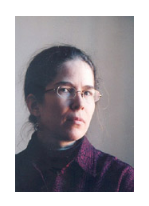Give a short answer to this question using one word or a phrase:
What is Alice Flaherty's contribution to medical literature?

Demystifying medical realities